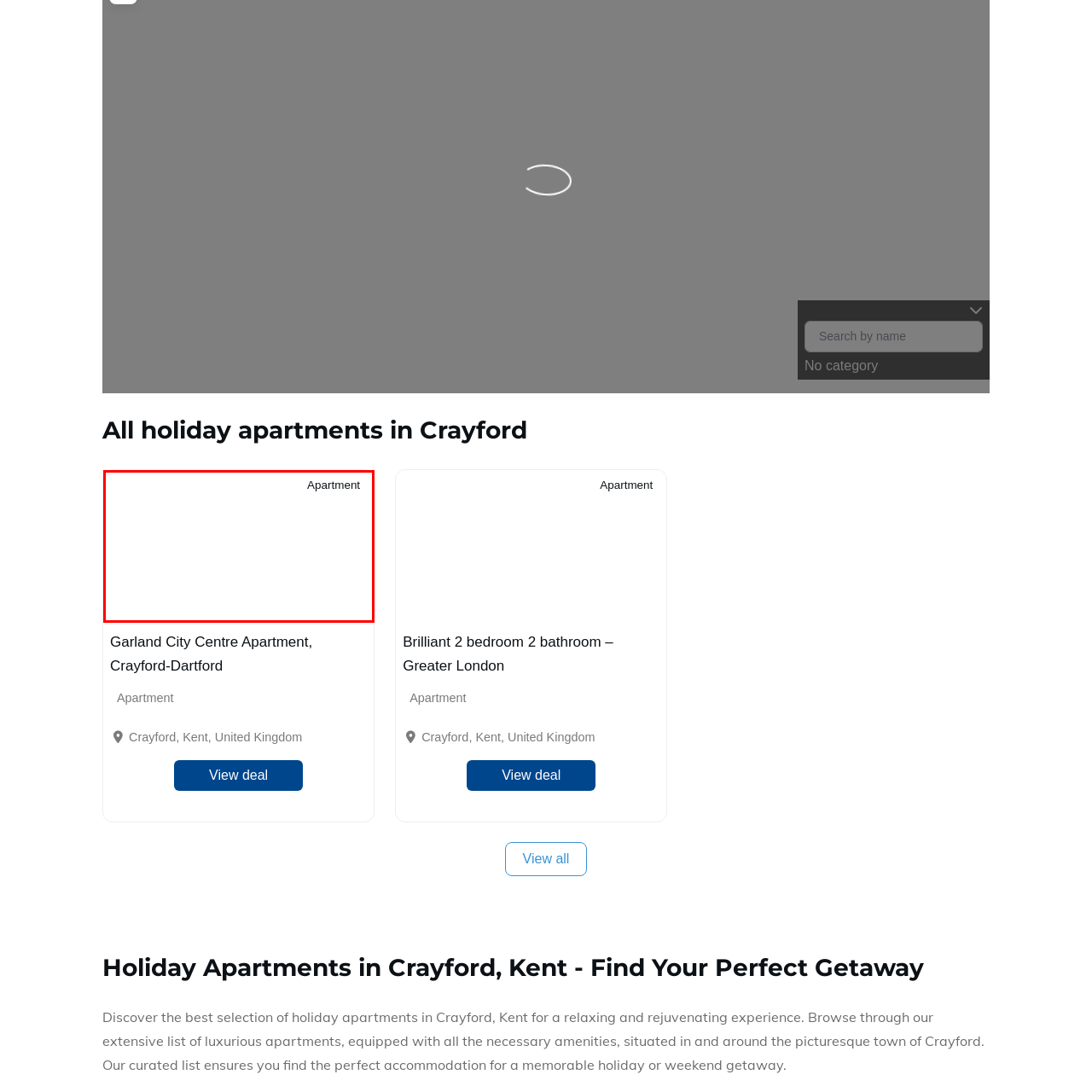Explain what is happening in the image inside the red outline in great detail.

The image showcases a visually appealing apartment listing from a website dedicated to holiday accommodations in Crayford, Kent. This specific listing is identified by the link '434552111' and is part of a larger collection of apartments available for rental in the area. The caption indicates the general category of the listing as "Apartment," aligning with the site's focus on providing various lodging options for visitors seeking a relaxing getaway. In the backdrop, elements related to navigation—such as buttons for previous and next listings—are subtly indicated, emphasizing user-friendly exploration.